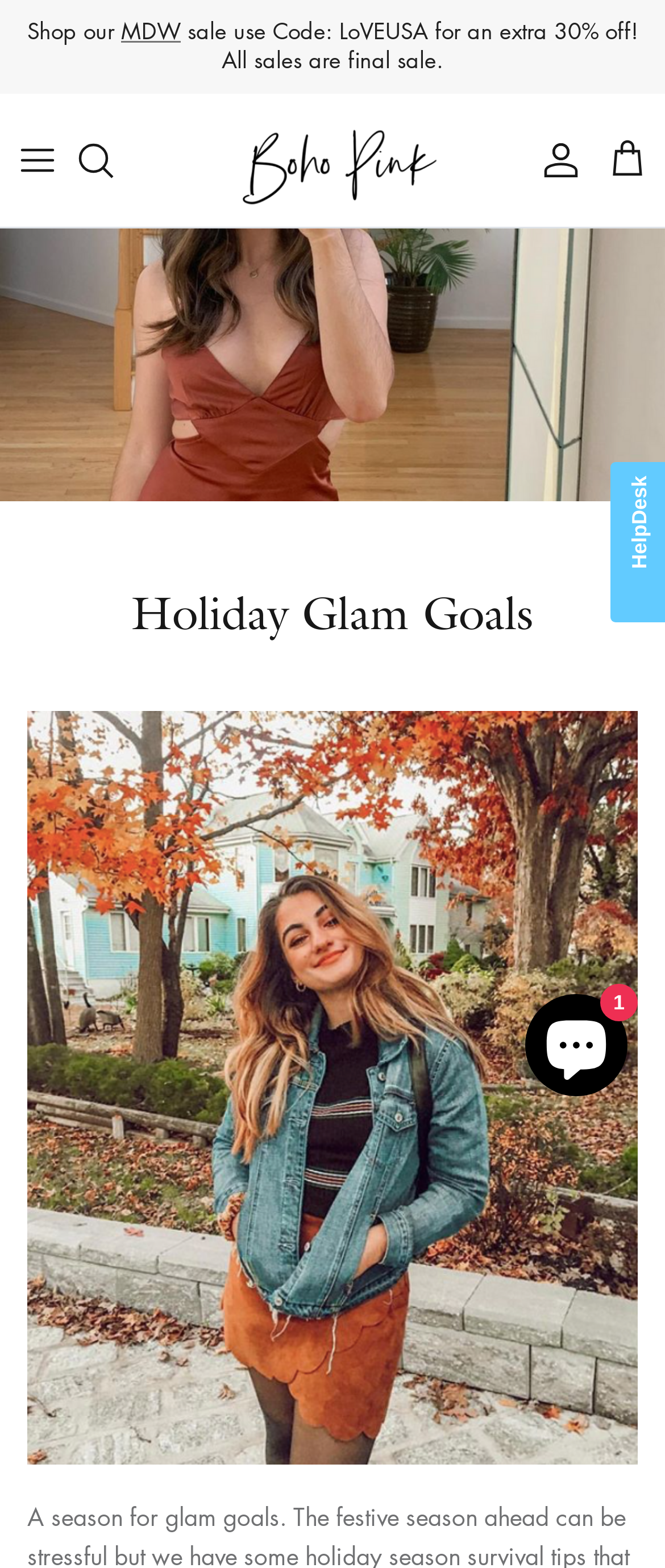Articulate a detailed summary of the webpage's content and design.

The webpage is focused on "Holiday Glam Goals" and appears to be an e-commerce website. At the top, there is a large image taking up most of the width, with a "Shop our MDW sale" text and a link to use a code for an extra 30% off. Below this, there are navigation buttons, including "Previous" and "Next" buttons, as well as a "Toggle menu" button.

The main navigation menu is located at the top right, with links to "Boho Pink", "Account", and other options. There are also several "Toggle menu" links scattered throughout the page, which may be related to the main navigation menu.

In the center of the page, there is a large heading that reads "Holiday Glam Goals". Below this, there is a large image that takes up most of the width. At the bottom right, there is a chat window with a "Chat window" button and a "HelpDesk" text.

A promotional dialog box is displayed, offering 10% off the first order. The dialog box contains a text field to enter an email address and a "GET 10% OFF" button. There is also a "Close" button to dismiss the dialog box.

Overall, the webpage appears to be a festive and glamorous online store, with a focus on holiday-themed products and promotions.